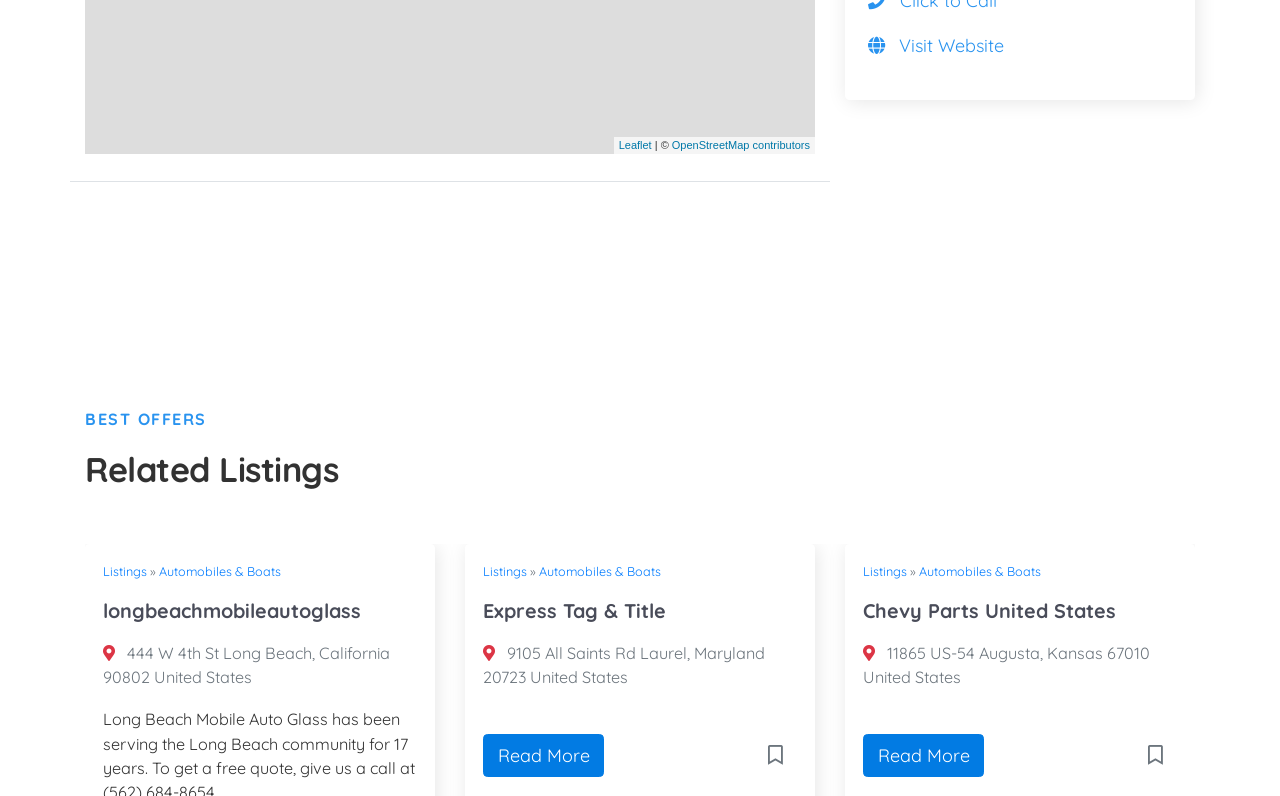Carefully examine the image and provide an in-depth answer to the question: What is the category of listings?

The category of listings can be determined by looking at the links and static text elements on the webpage. The links 'Automobiles & Boats' appear multiple times, indicating that it is a category of listings.